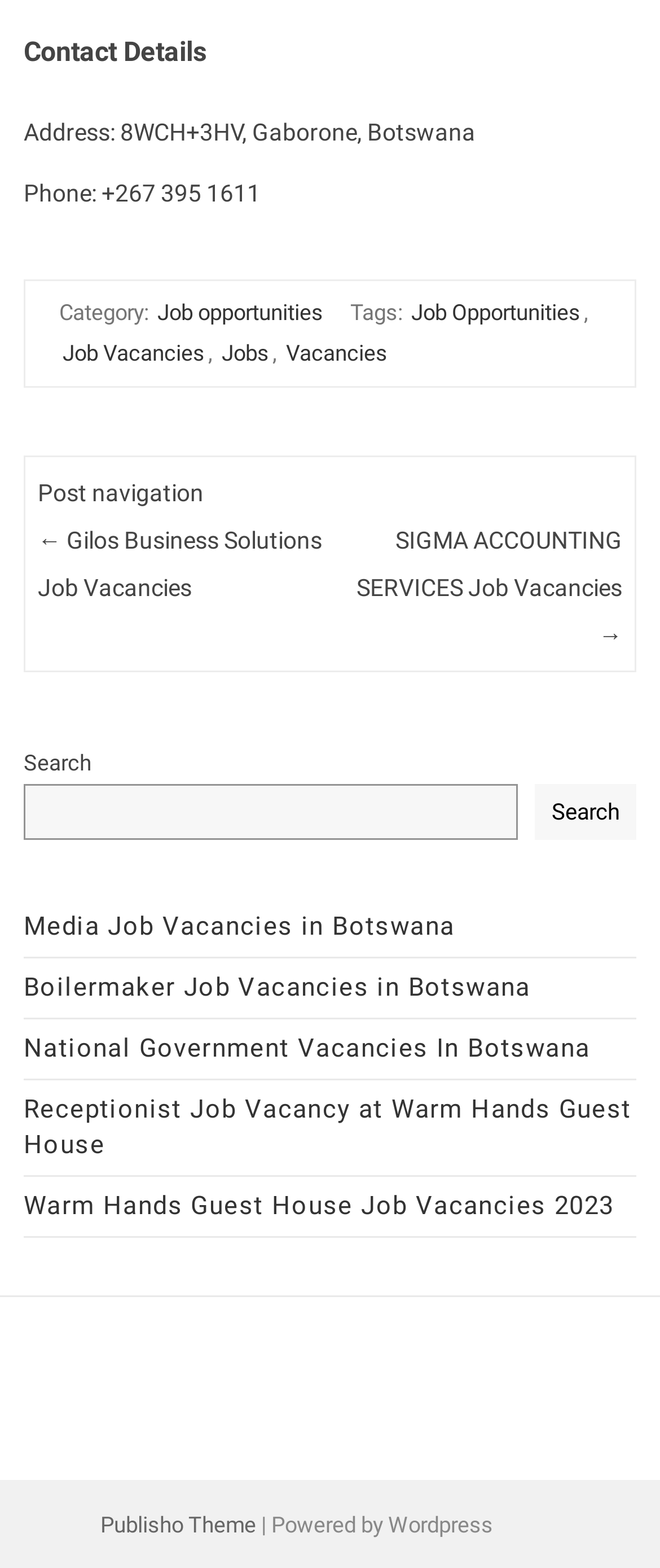Find the bounding box coordinates of the element you need to click on to perform this action: 'Read the post published on October 22, 2008'. The coordinates should be represented by four float values between 0 and 1, in the format [left, top, right, bottom].

None